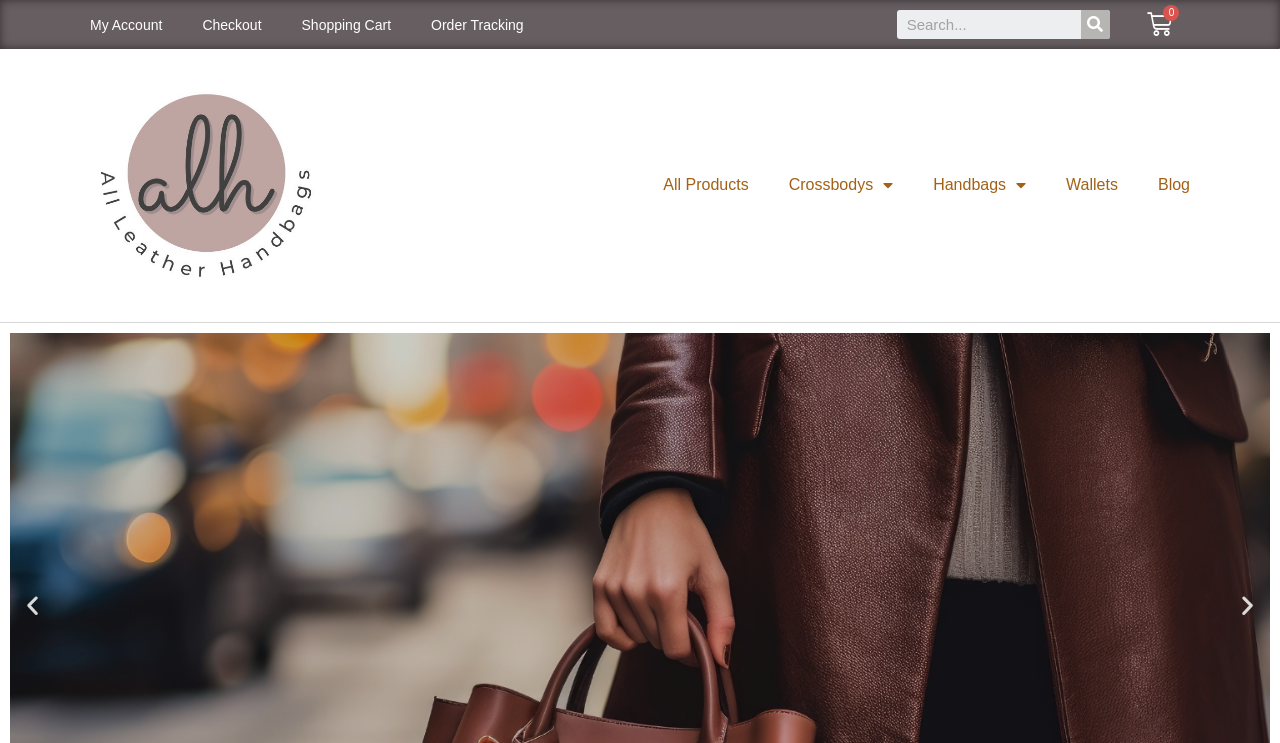Can you find the bounding box coordinates of the area I should click to execute the following instruction: "View crossbody bags"?

[0.601, 0.216, 0.713, 0.283]